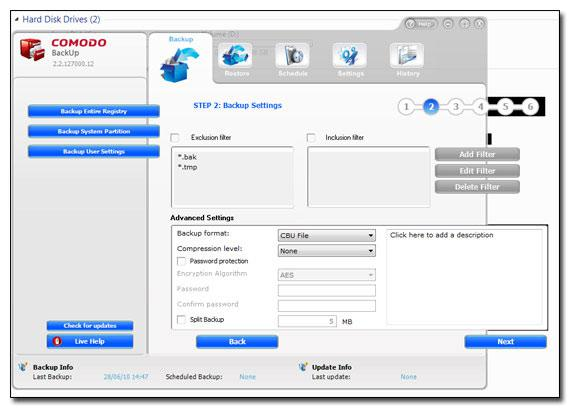Paint a vivid picture with your words by describing the image in detail.

The image displays the user interface of Comodo Backup software, specifically showcasing the second step of the backup settings process. In this section, users can configure inclusion and exclusion filters for file types, allowing for precise control over what is backed up. The interface includes options for various advanced settings such as backup format, compression level, and encryption details, ensuring secure data management. Users can also navigate through different sections with icons representing functions like restoring, scheduling, and managing settings. Prominent buttons for updating and proceeding with backup configurations are clearly displayed, highlighting the software's user-friendly design despite some noted shortcomings in its overall functionality.